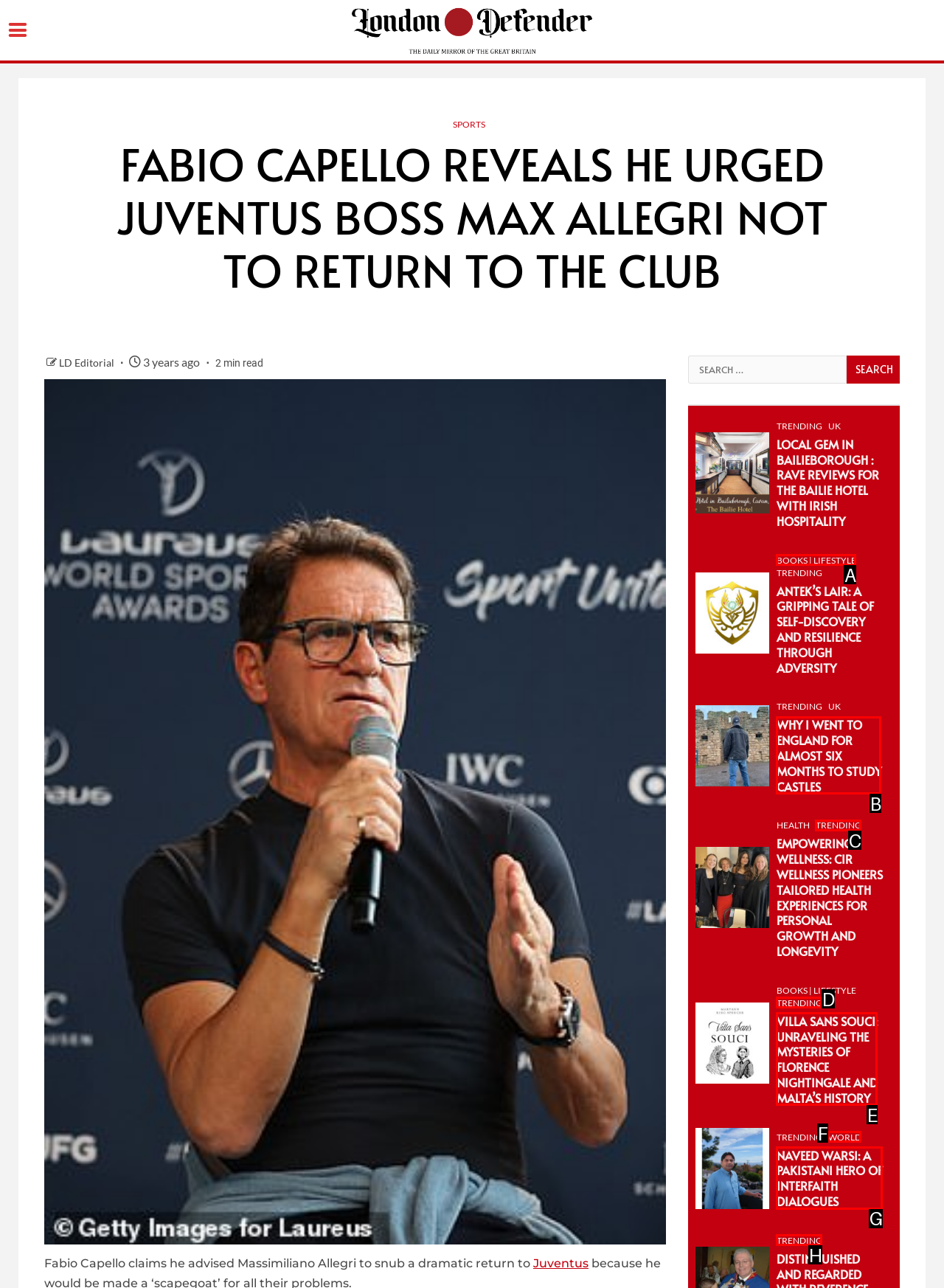Choose the HTML element that best fits the description: Books | Lifestyle. Answer with the option's letter directly.

A